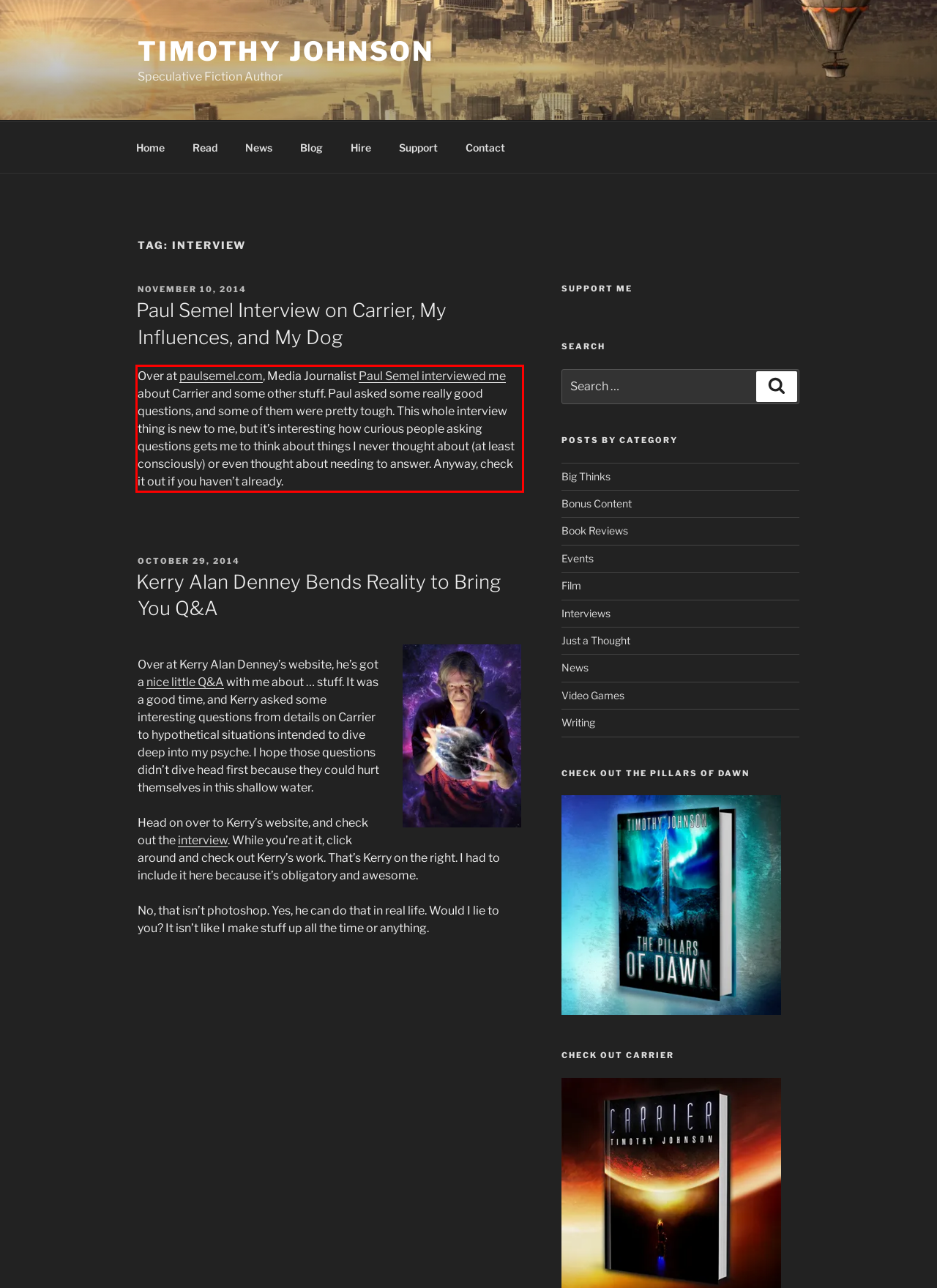Please identify and extract the text from the UI element that is surrounded by a red bounding box in the provided webpage screenshot.

Over at paulsemel.com, Media Journalist Paul Semel interviewed me about Carrier and some other stuff. Paul asked some really good questions, and some of them were pretty tough. This whole interview thing is new to me, but it’s interesting how curious people asking questions gets me to think about things I never thought about (at least consciously) or even thought about needing to answer. Anyway, check it out if you haven’t already.